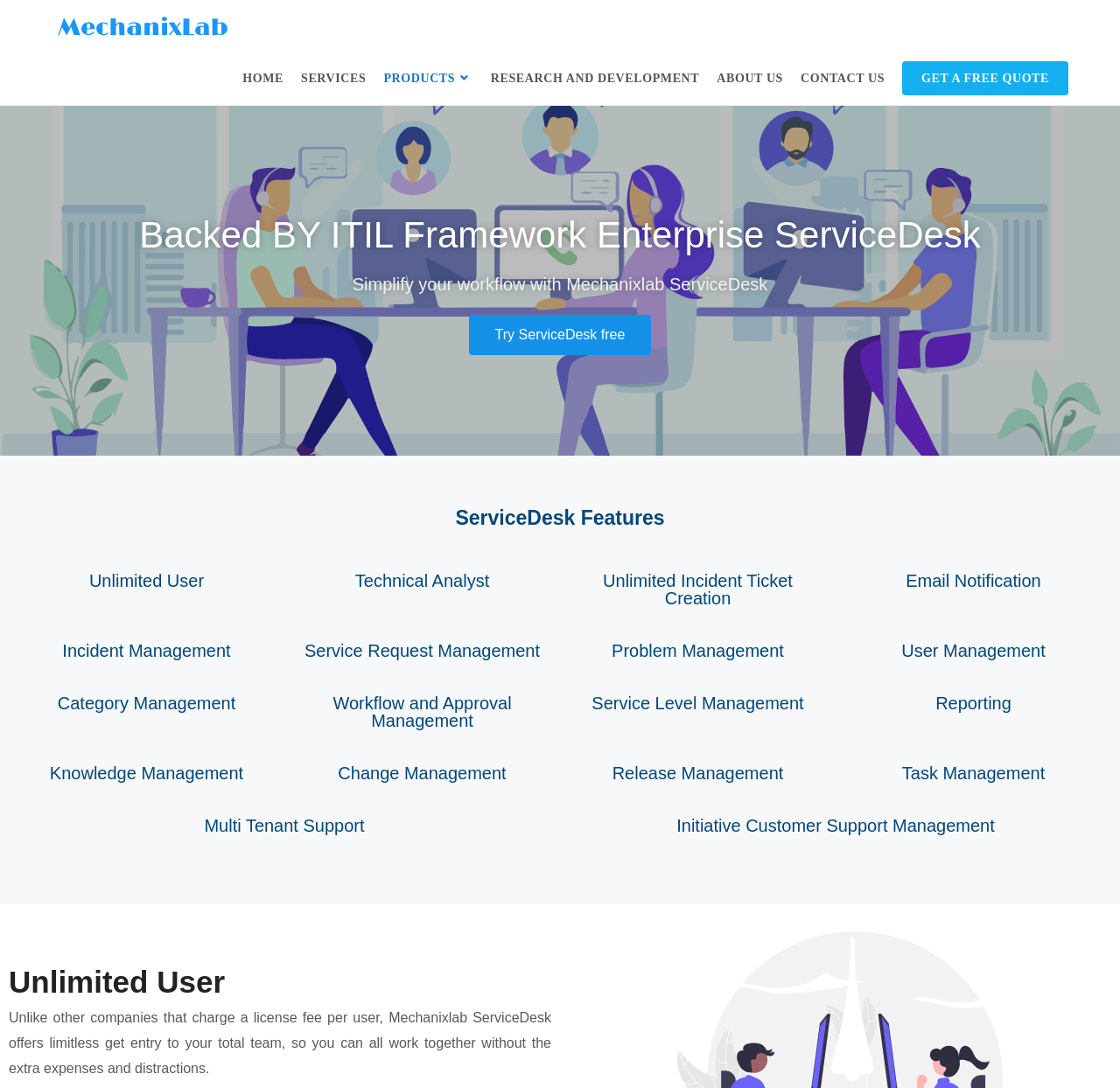Please mark the clickable region by giving the bounding box coordinates needed to complete this instruction: "Explore Incident Management feature".

[0.056, 0.589, 0.206, 0.607]